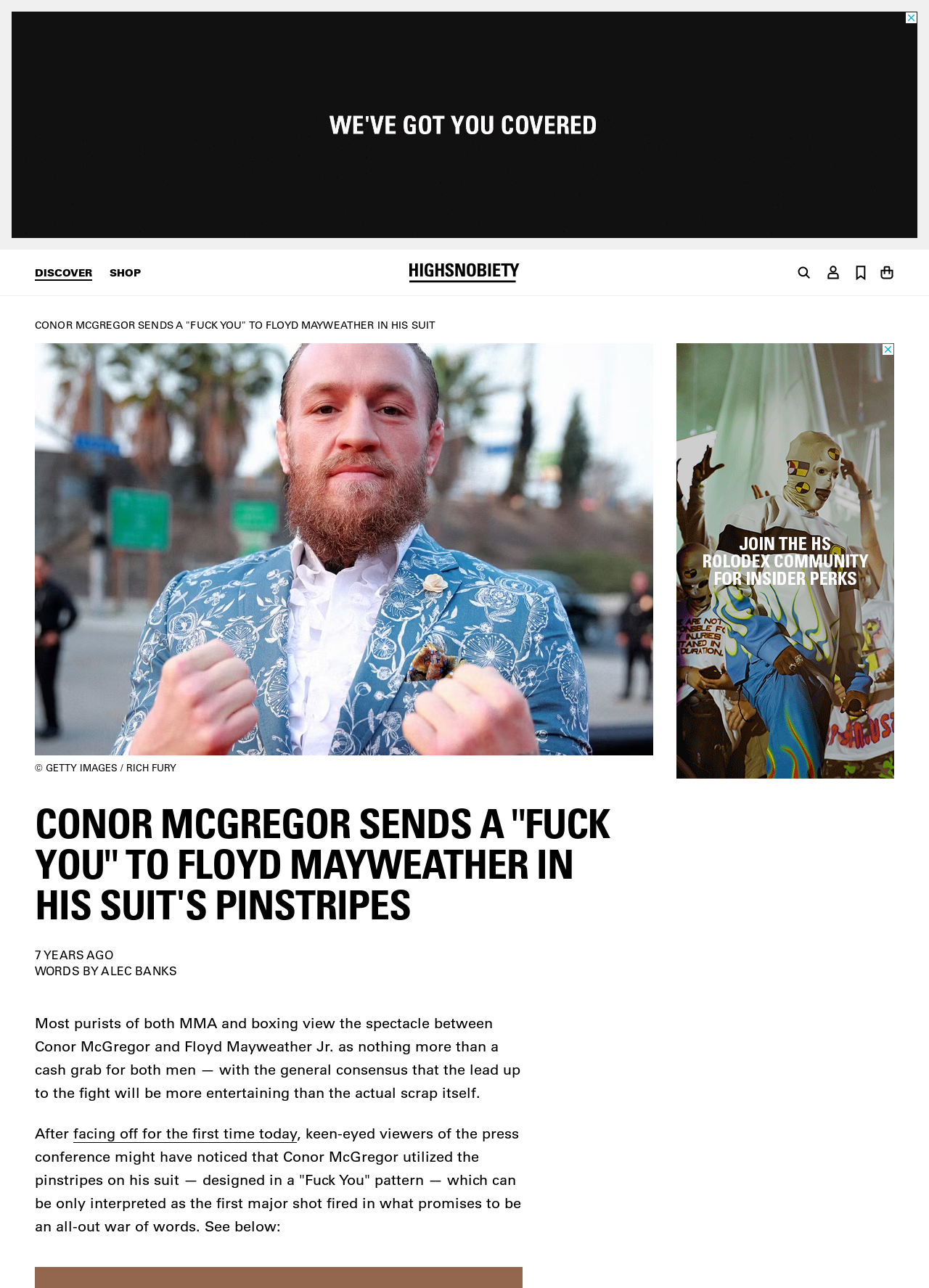Please specify the bounding box coordinates of the clickable region to carry out the following instruction: "check Datenschutz". The coordinates should be four float numbers between 0 and 1, in the format [left, top, right, bottom].

None